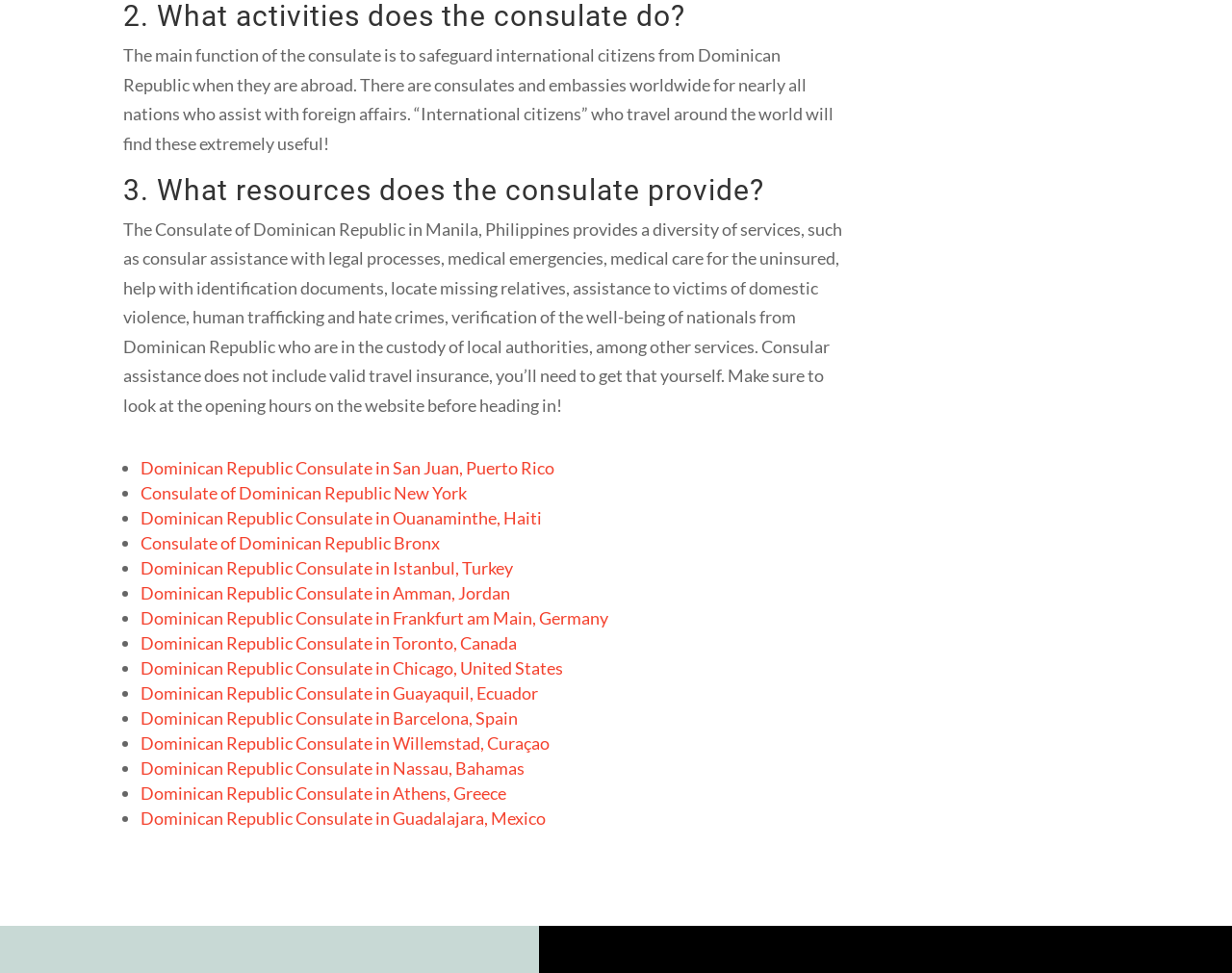What is the main function of the consulate?
Respond to the question with a well-detailed and thorough answer.

The main function of the consulate is to safeguard international citizens from Dominican Republic when they are abroad. This is stated in the text 'The main function of the consulate is to safeguard international citizens from Dominican Republic when they are abroad.'